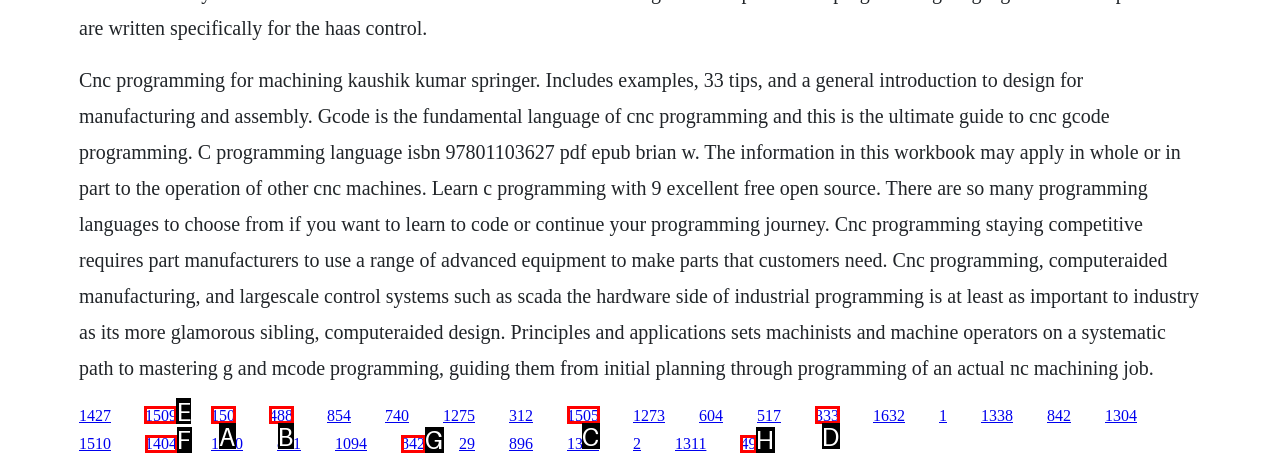From the options shown in the screenshot, tell me which lettered element I need to click to complete the task: Click the link to C programming language isbn 97801103627 pdf epub brian w.

E